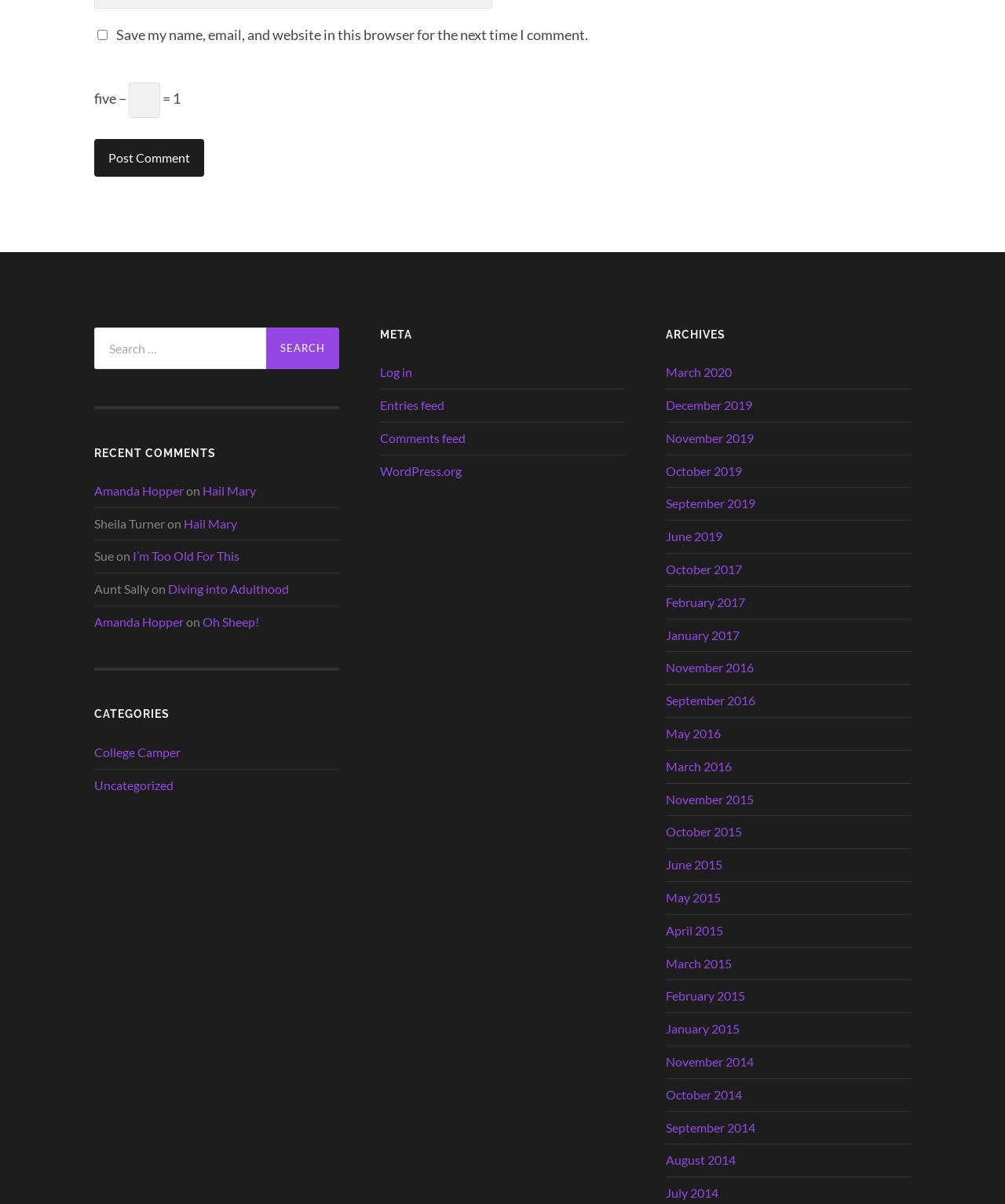Determine the bounding box coordinates (top-left x, top-left y, bottom-right x, bottom-right y) of the UI element described in the following text: alt="Chip Diagnostics logo"

None